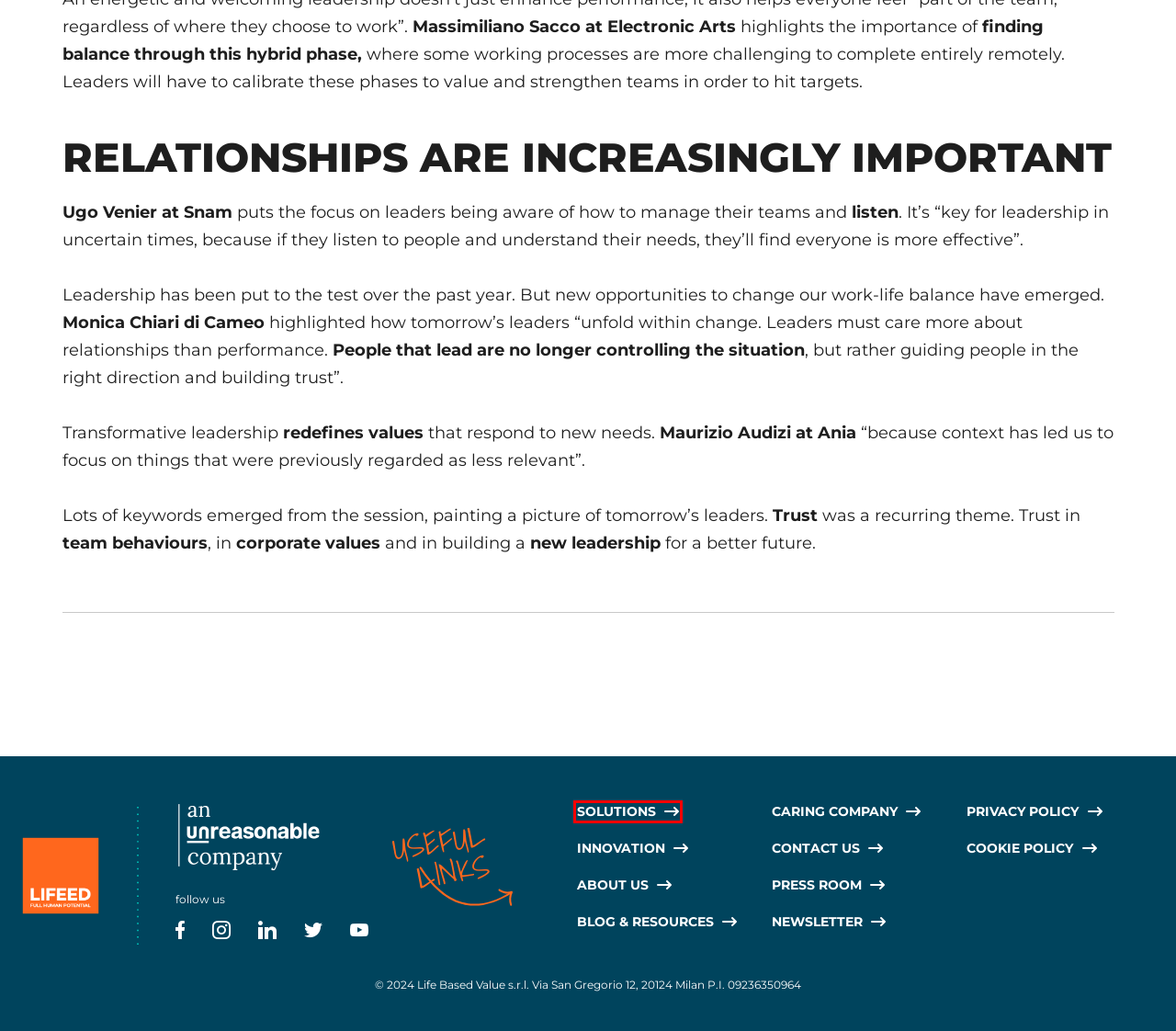Examine the webpage screenshot and identify the UI element enclosed in the red bounding box. Pick the webpage description that most accurately matches the new webpage after clicking the selected element. Here are the candidates:
A. 5 managerial actions to favour the return to the office - Lifeed
B. Press room - Lifeed
C. COOKIE POLICY related to the Lifeed web site - Lifeed
D. Contattaci
E. Platform
F. Profile
G. Lifeed Website Privacy Policy
H. Parents

H